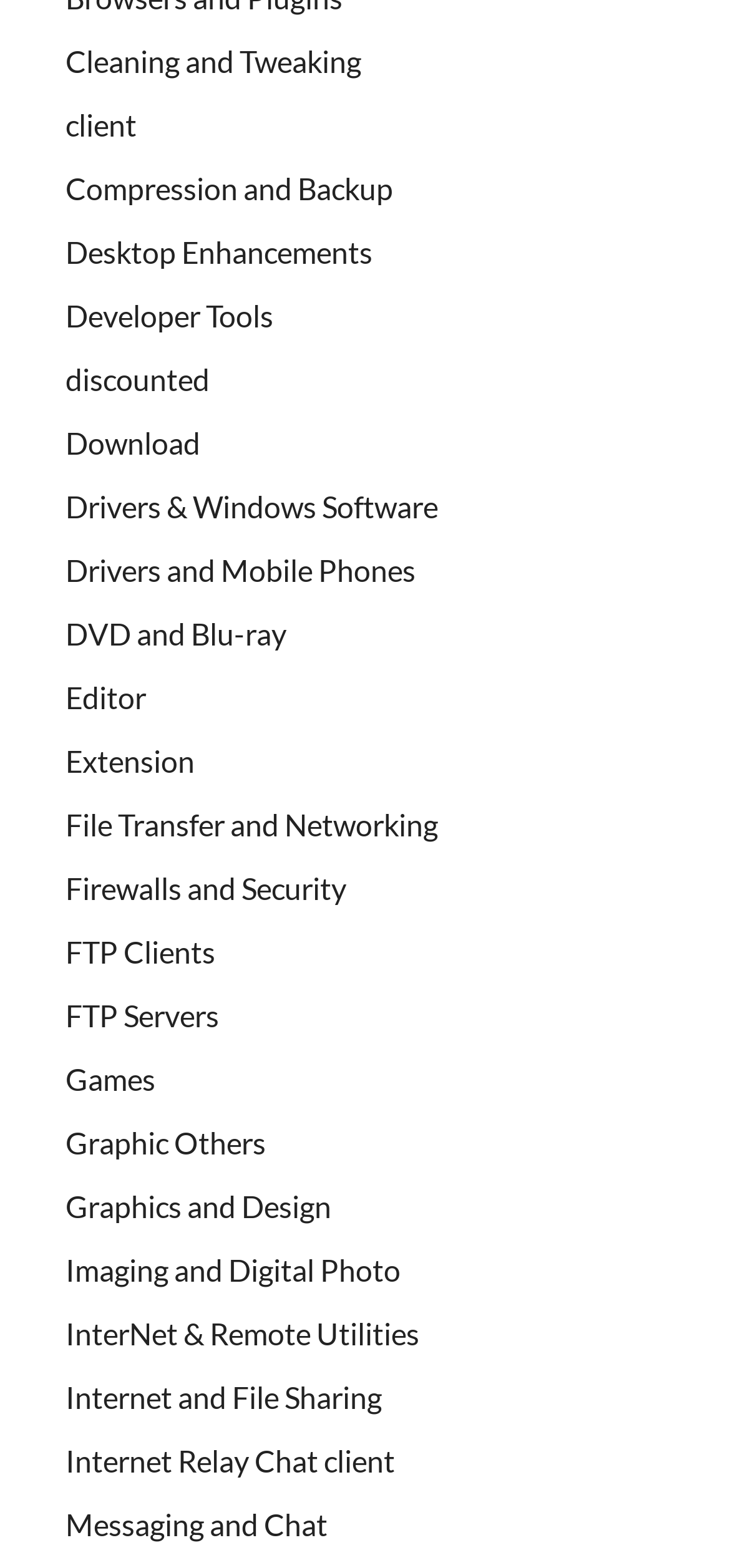Please give a succinct answer to the question in one word or phrase:
How many categories of software are listed on this webpage?

24